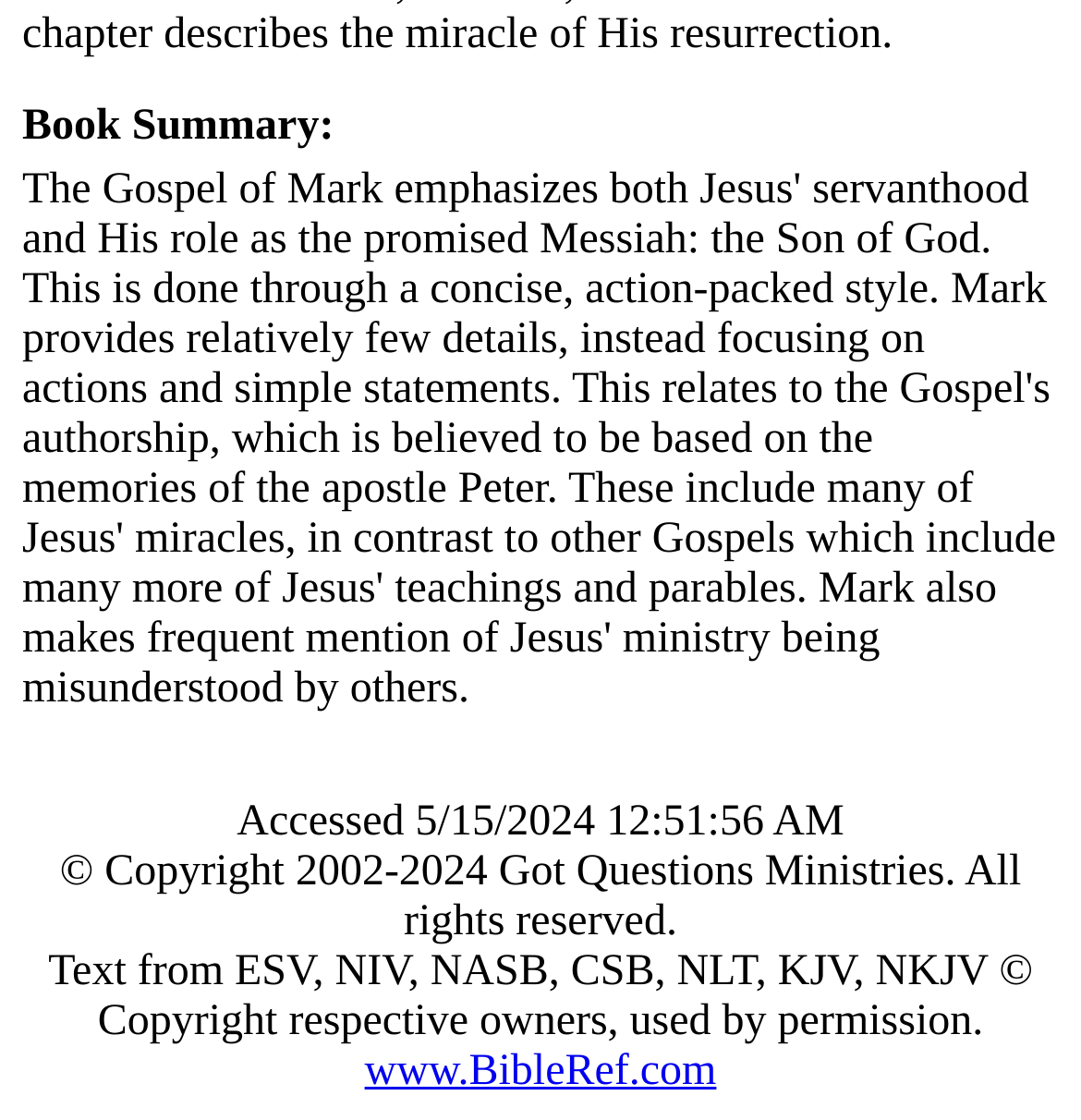Identify the bounding box of the UI element that matches this description: "www.BibleRef.com".

[0.337, 0.935, 0.663, 0.977]